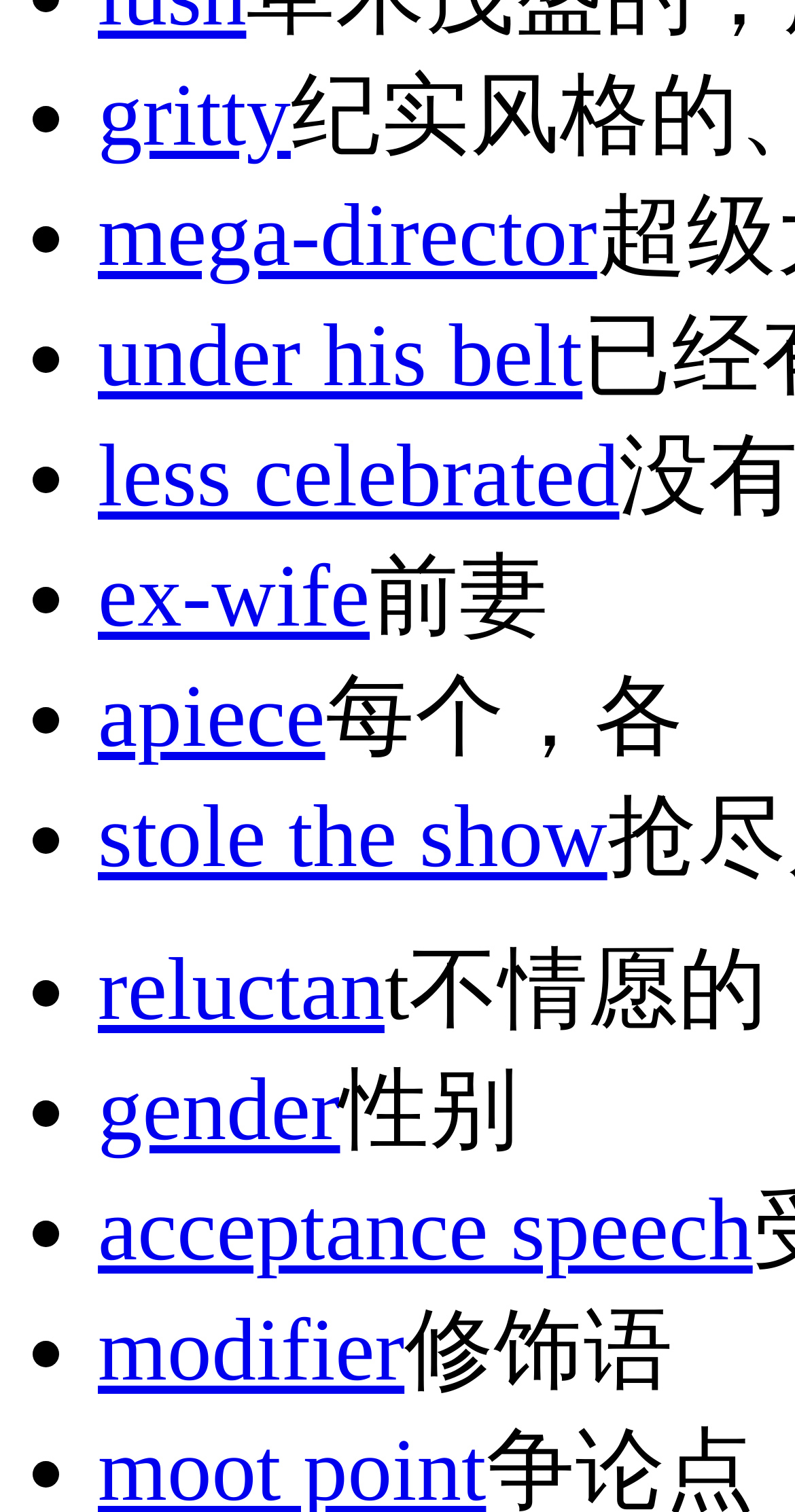Please provide a comprehensive answer to the question based on the screenshot: What is the topic of the webpage?

I analyzed the link texts and found that they seem to be describing a person's accomplishments, such as being a 'mega-director' and having an 'acceptance speech'.